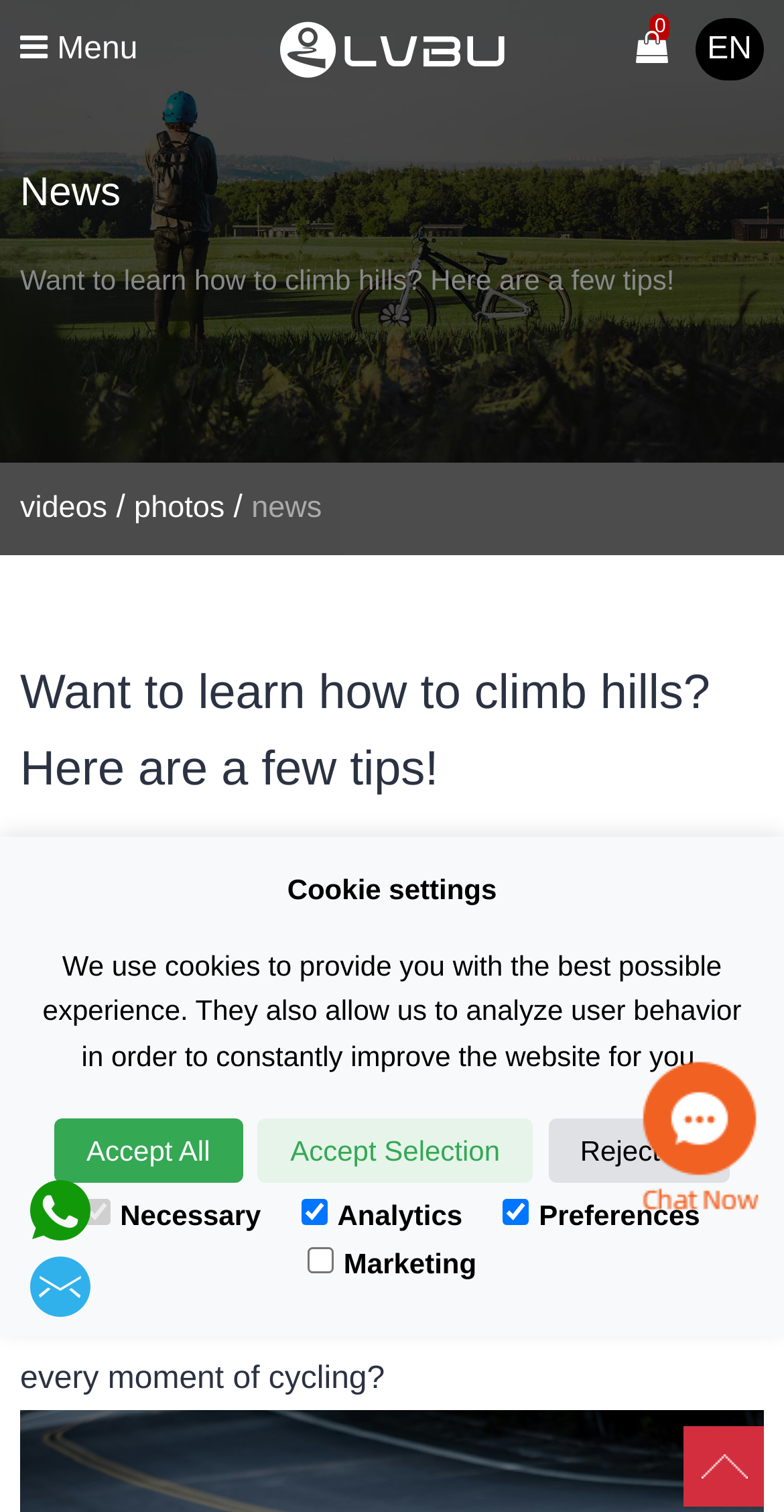Answer the question with a brief word or phrase:
What type of content is available on this webpage?

News, videos, photos